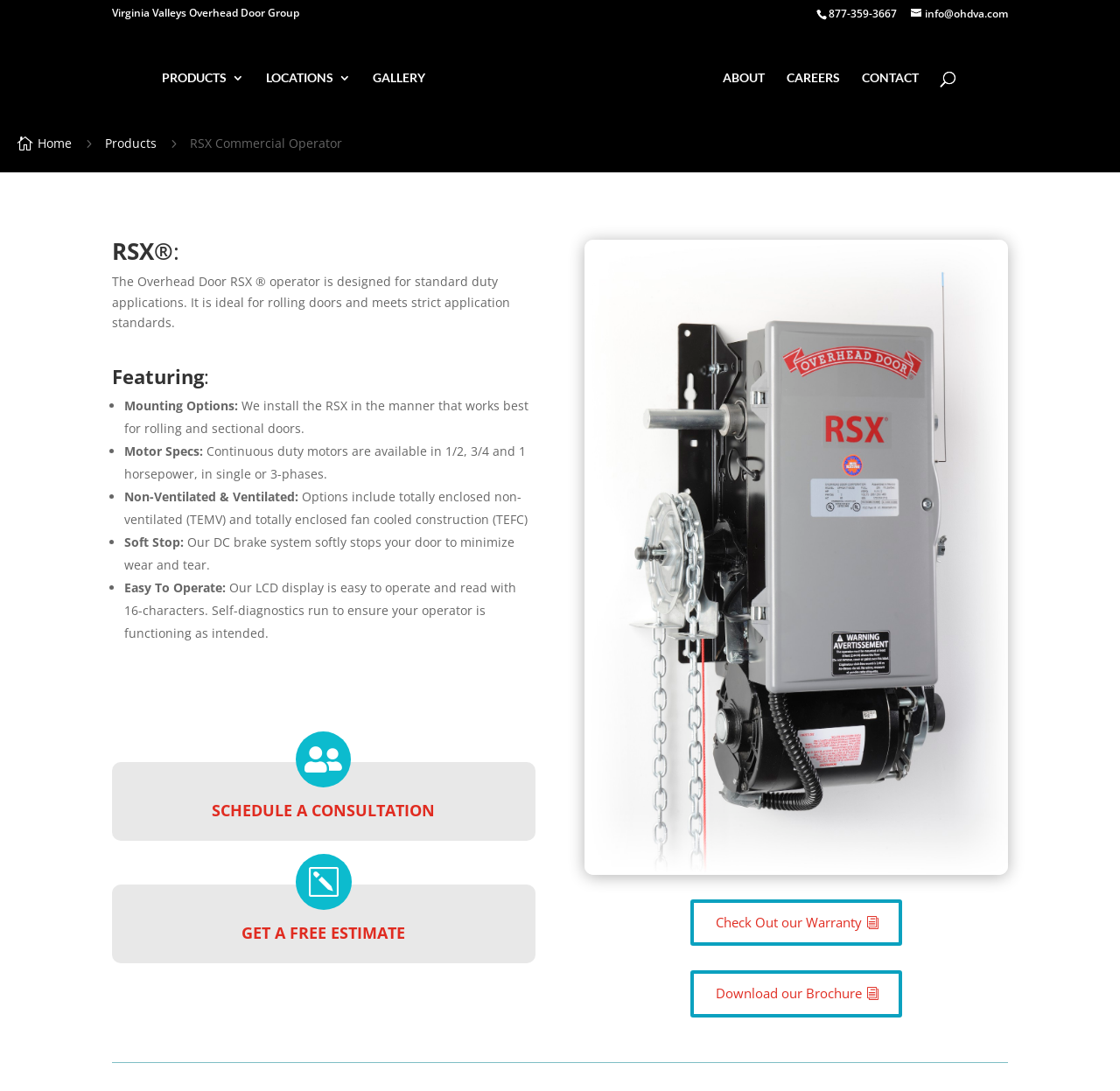Find the bounding box coordinates corresponding to the UI element with the description: "SCHEDULE A CONSULTATION". The coordinates should be formatted as [left, top, right, bottom], with values as floats between 0 and 1.

[0.189, 0.733, 0.389, 0.752]